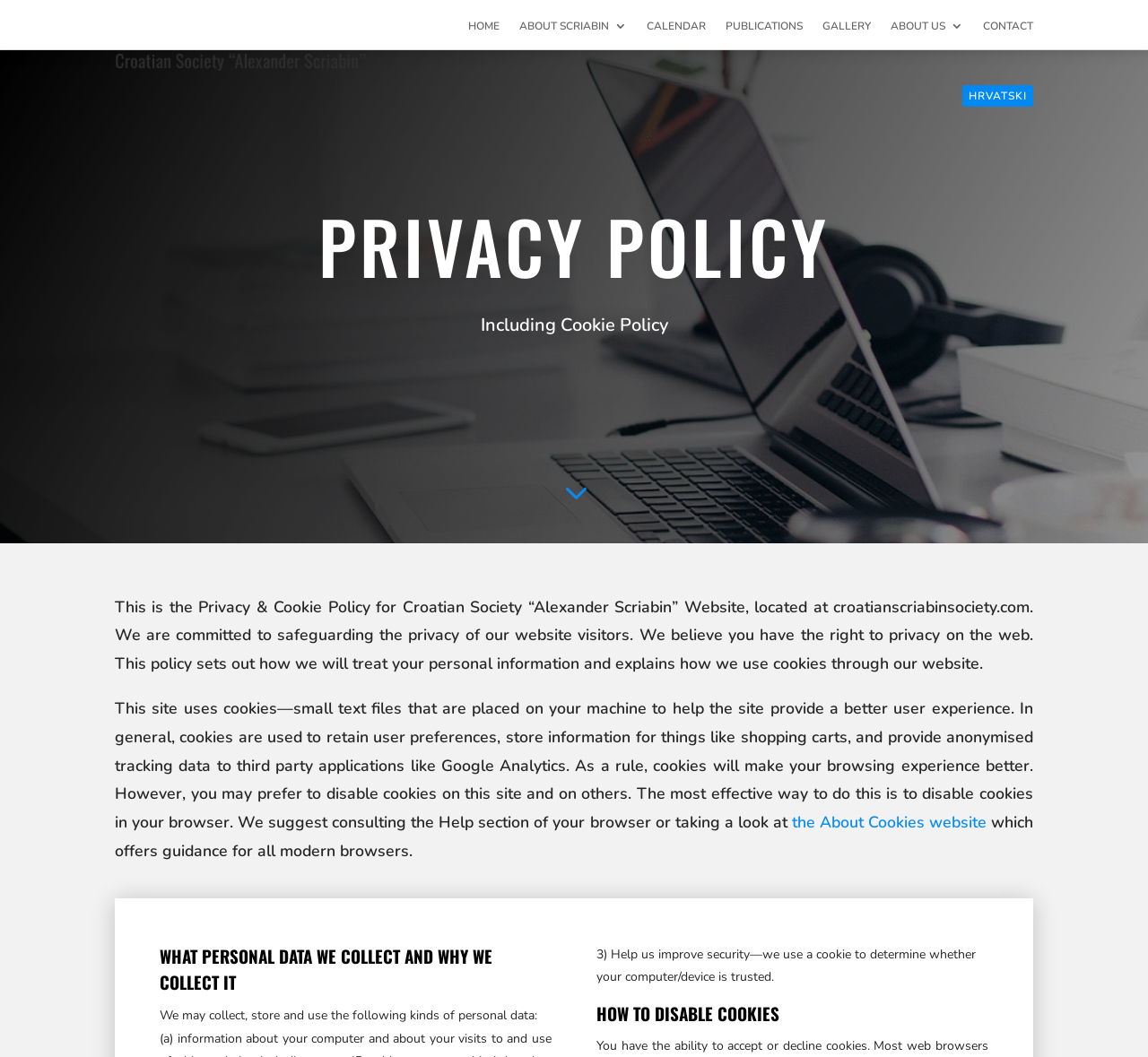Identify the bounding box for the UI element specified in this description: "the About Cookies website". The coordinates must be four float numbers between 0 and 1, formatted as [left, top, right, bottom].

[0.69, 0.768, 0.859, 0.788]